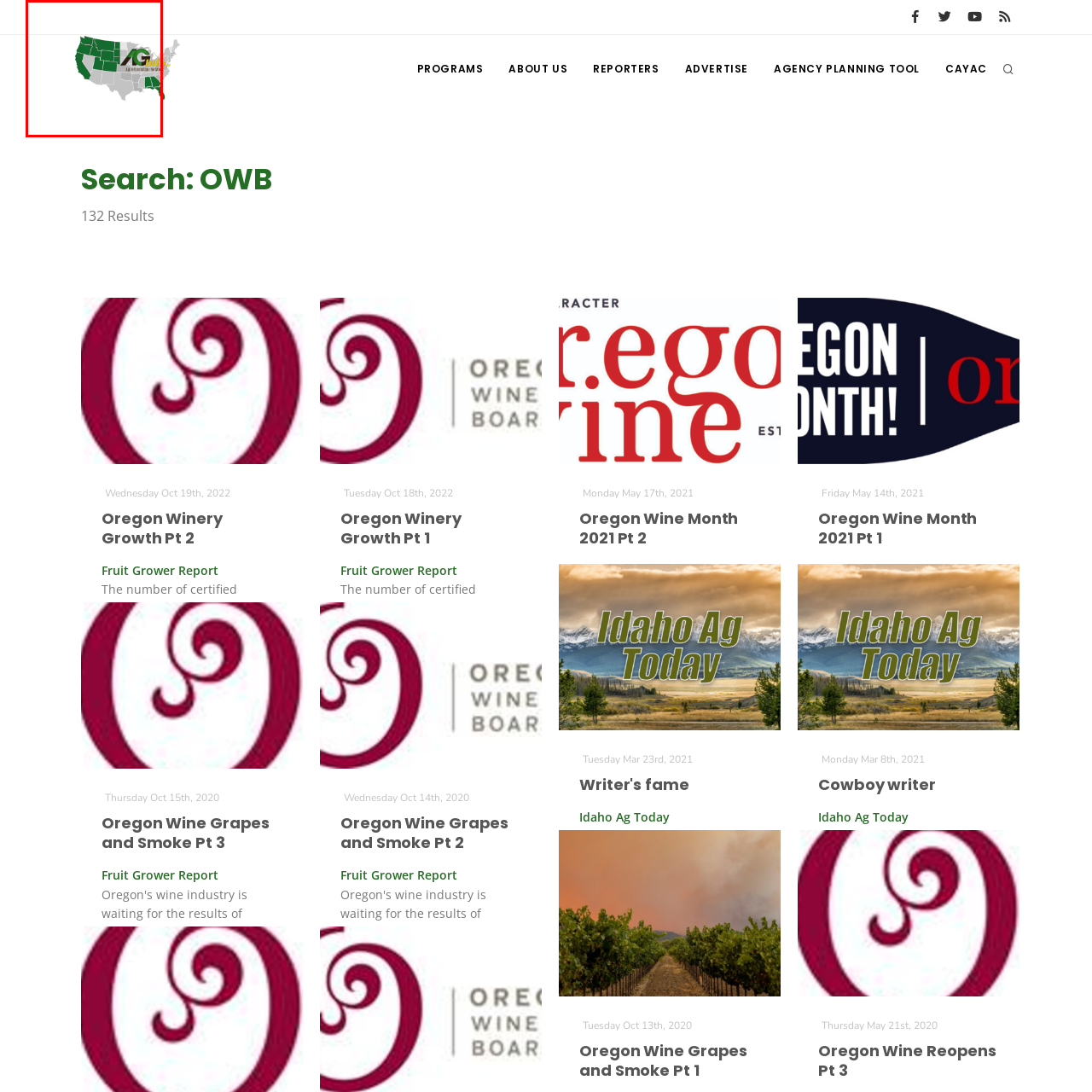What is the network's mission?
Check the image inside the red boundary and answer the question using a single word or brief phrase.

Provide agricultural news